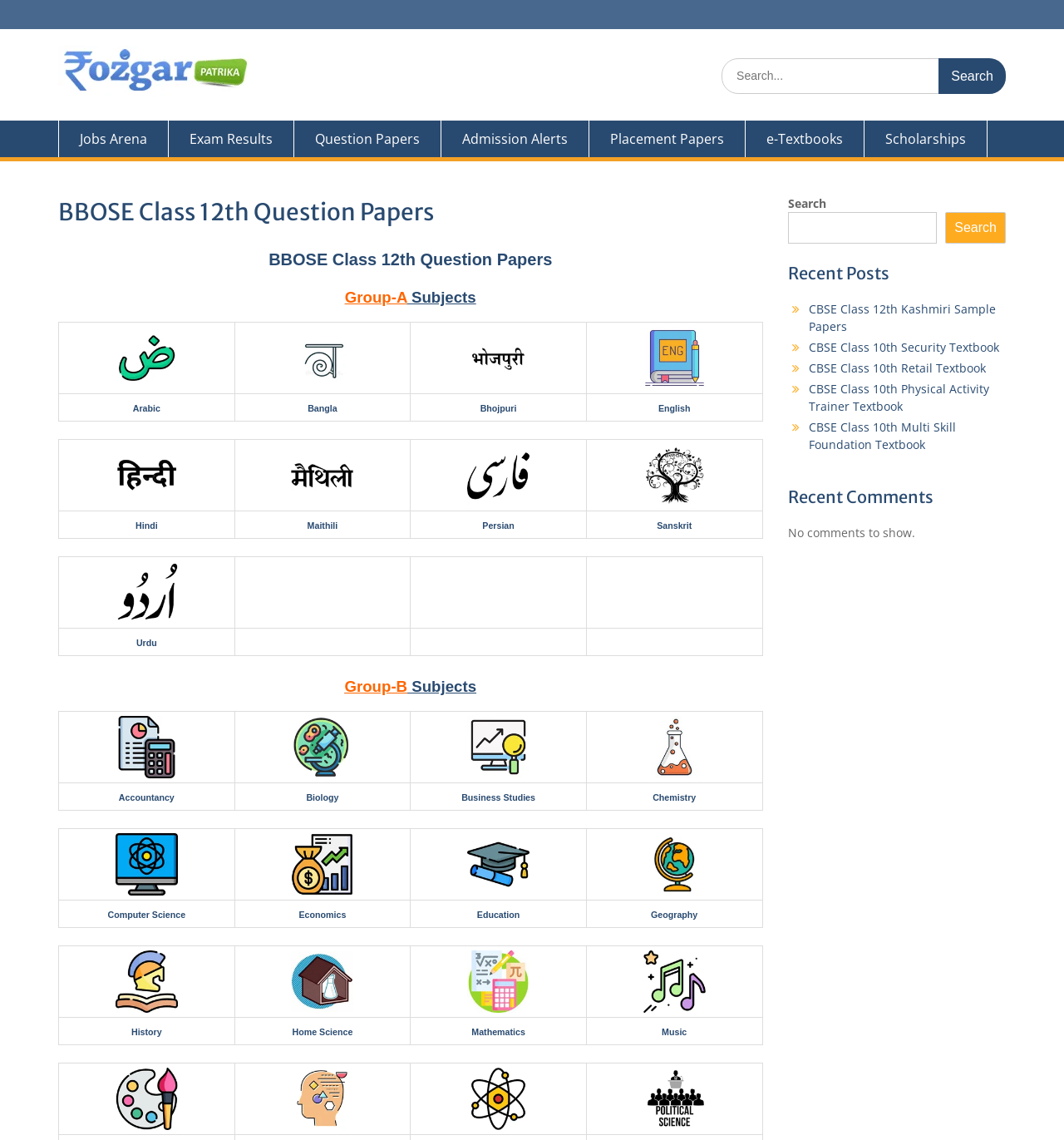Please locate the bounding box coordinates of the element that needs to be clicked to achieve the following instruction: "Search for question papers". The coordinates should be four float numbers between 0 and 1, i.e., [left, top, right, bottom].

[0.678, 0.051, 0.945, 0.082]